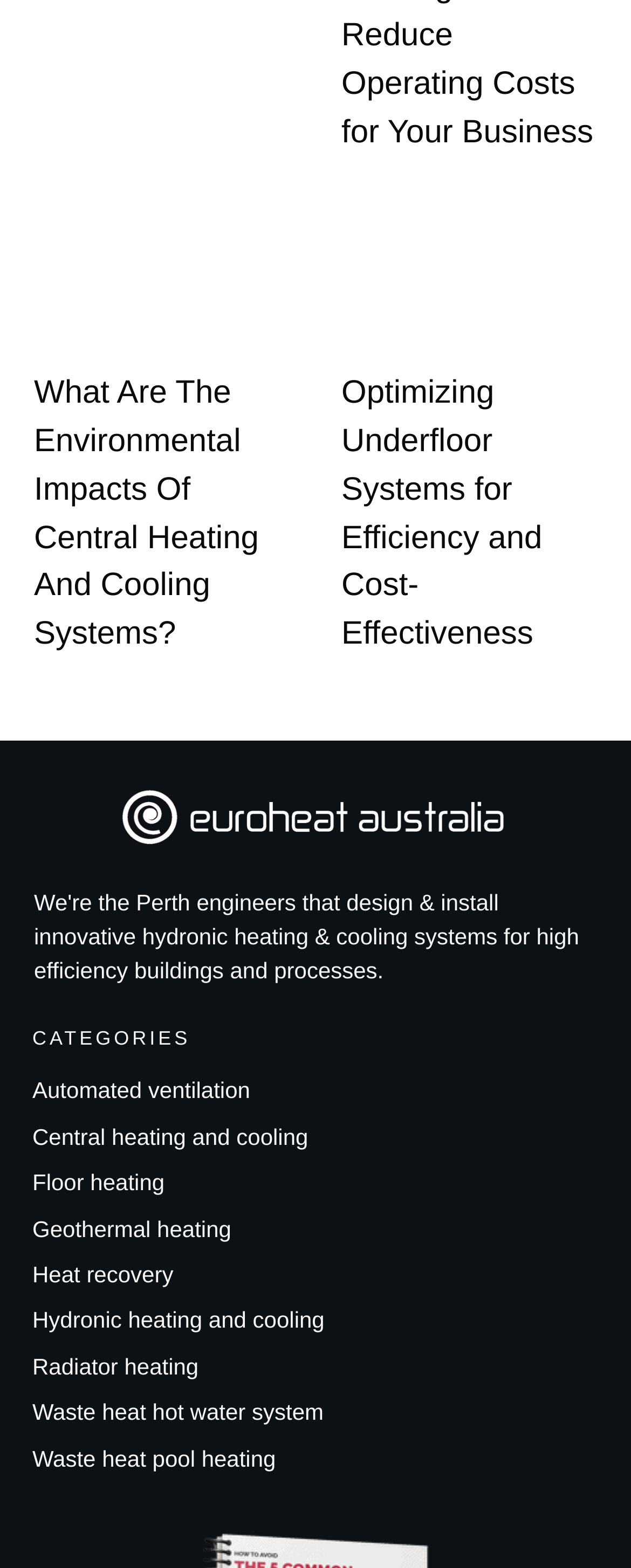Use a single word or phrase to respond to the question:
How many links are in the left column?

2